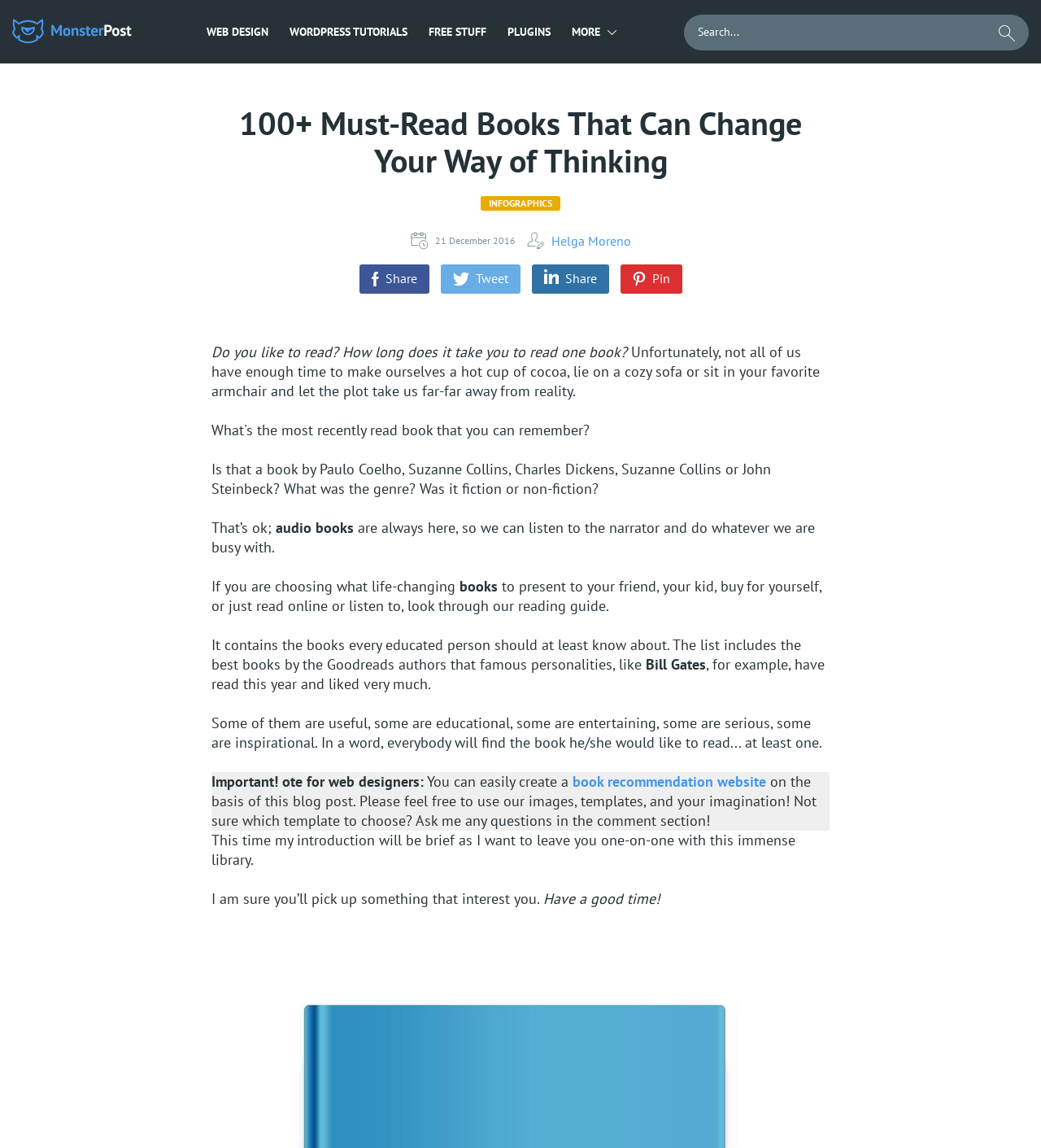What type of books are recommended on this webpage?
Using the image as a reference, answer the question in detail.

The webpage recommends books from various genres, including fiction, non-fiction, educational, entertaining, serious, and inspirational books, catering to different tastes and moods.